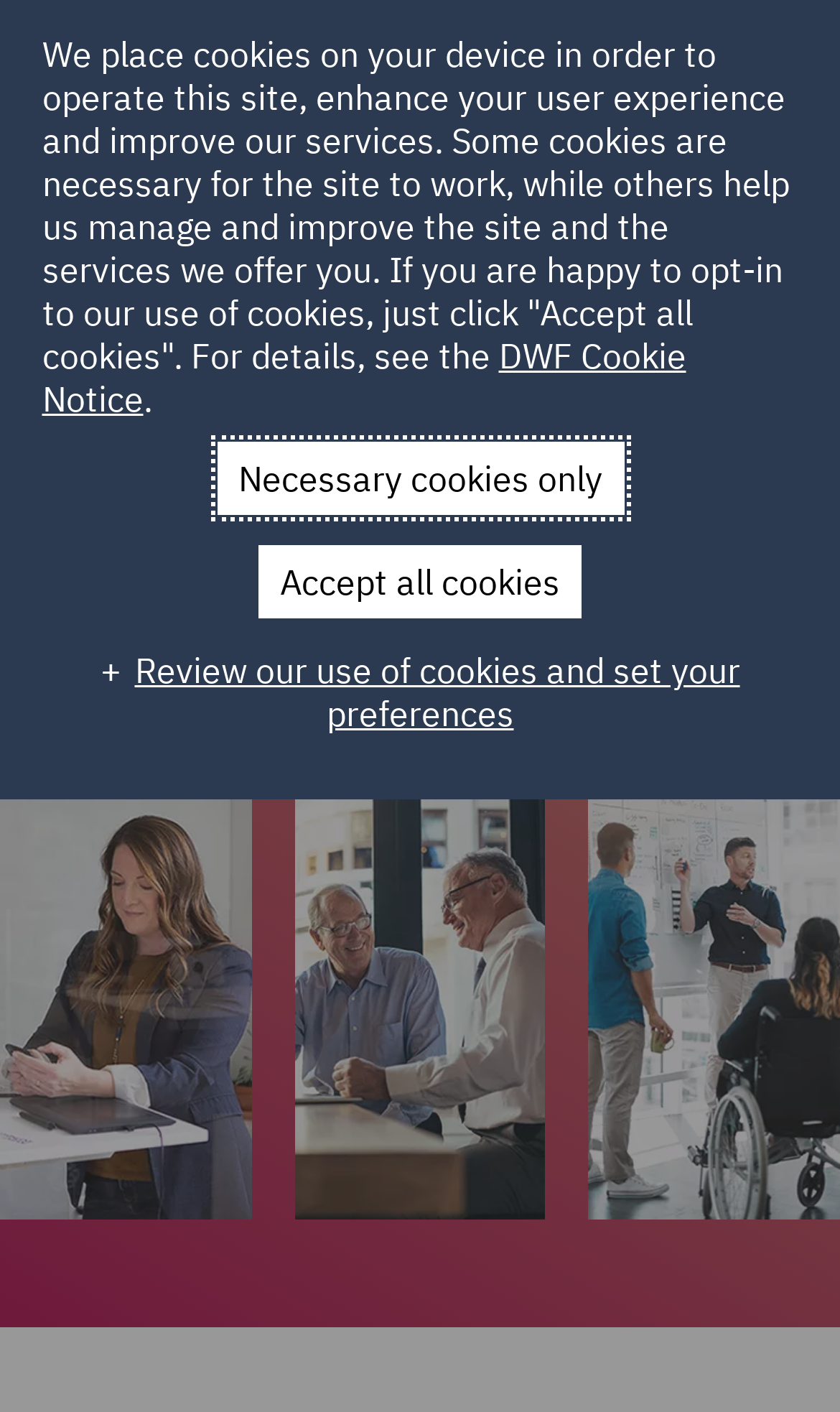Highlight the bounding box of the UI element that corresponds to this description: "aria-label="Search"".

[0.733, 0.046, 0.887, 0.082]